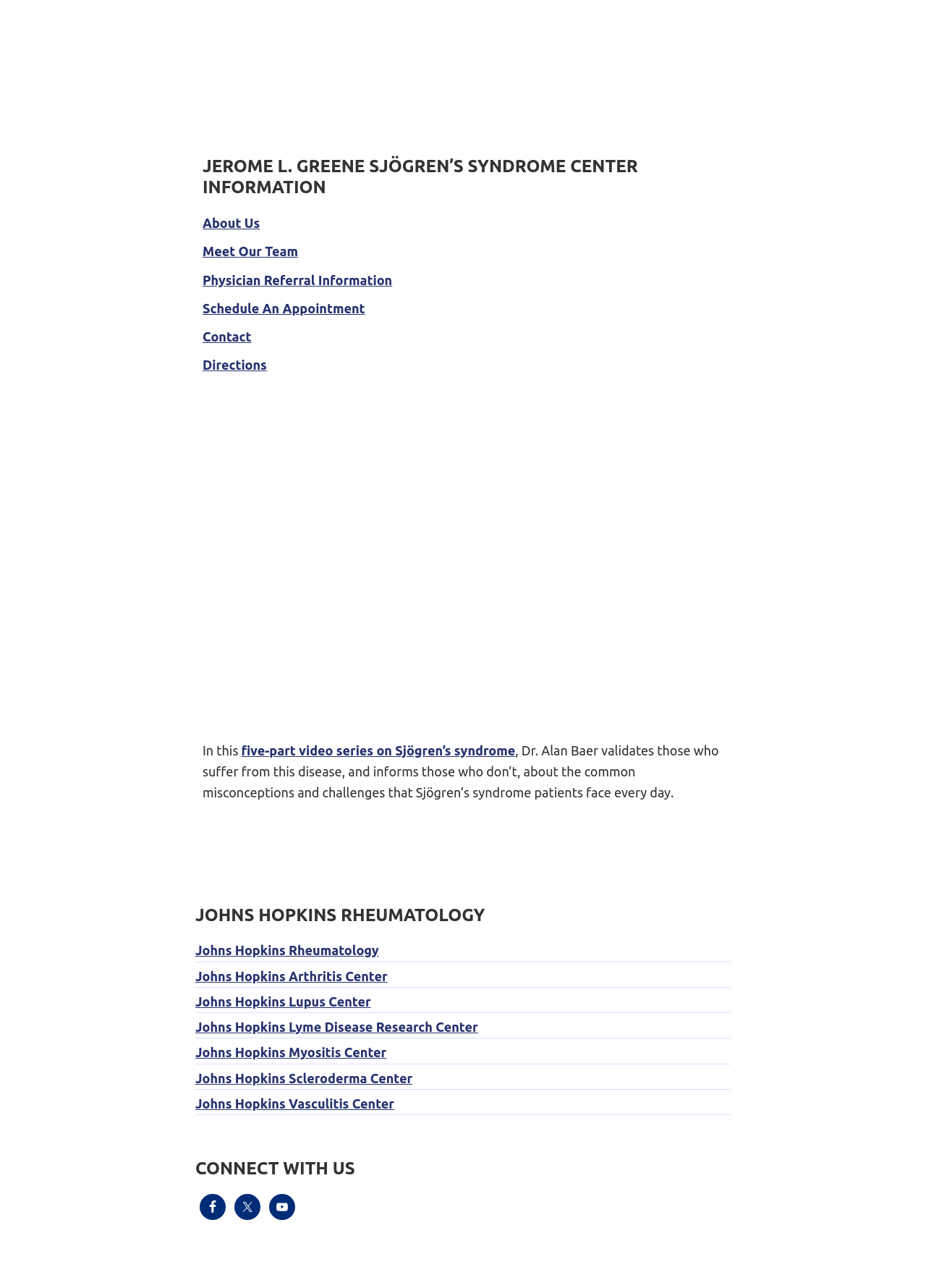Identify the bounding box coordinates of the clickable region required to complete the instruction: "Click on 'About Us'". The coordinates should be given as four float numbers within the range of 0 and 1, i.e., [left, top, right, bottom].

[0.219, 0.167, 0.281, 0.179]